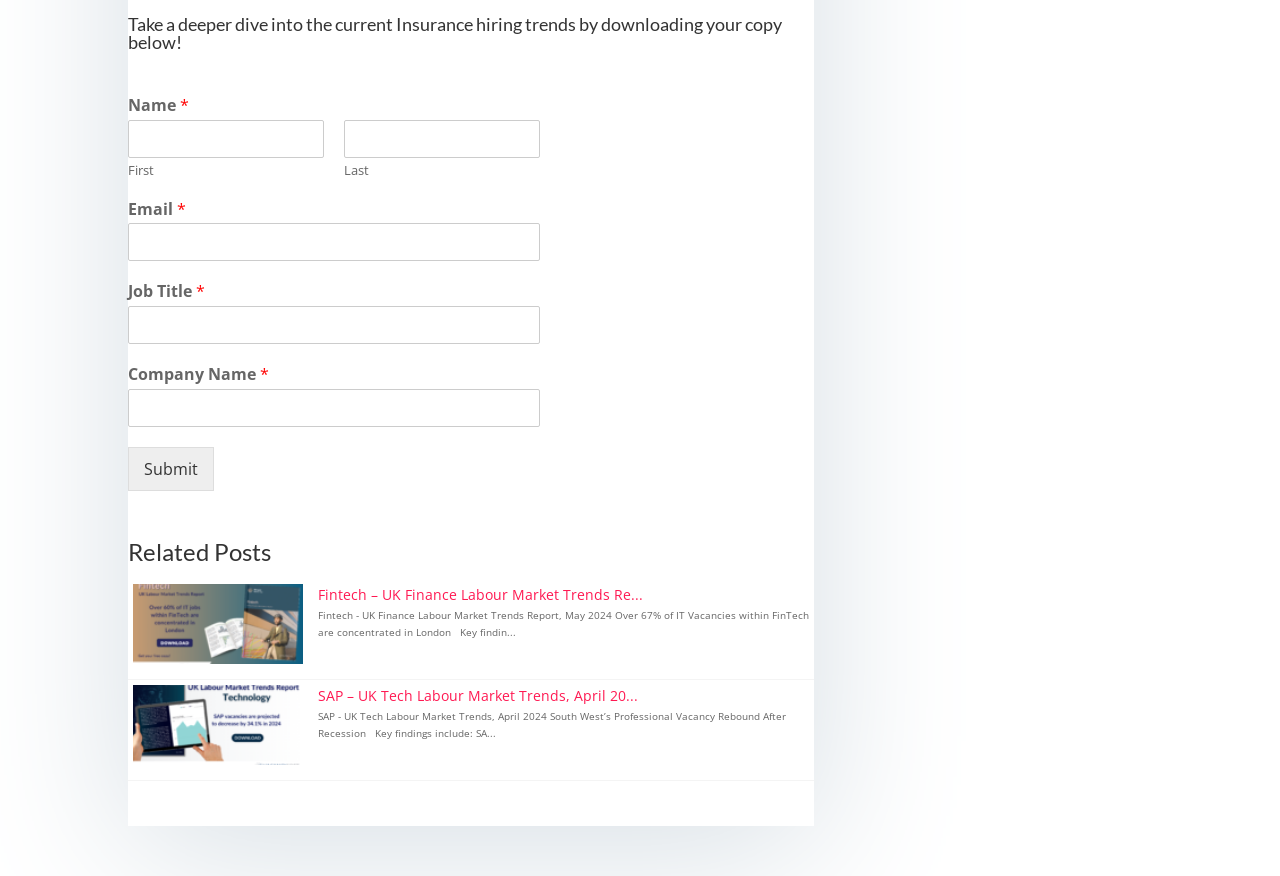Identify the bounding box coordinates of the part that should be clicked to carry out this instruction: "Click the submit button".

[0.1, 0.51, 0.167, 0.56]